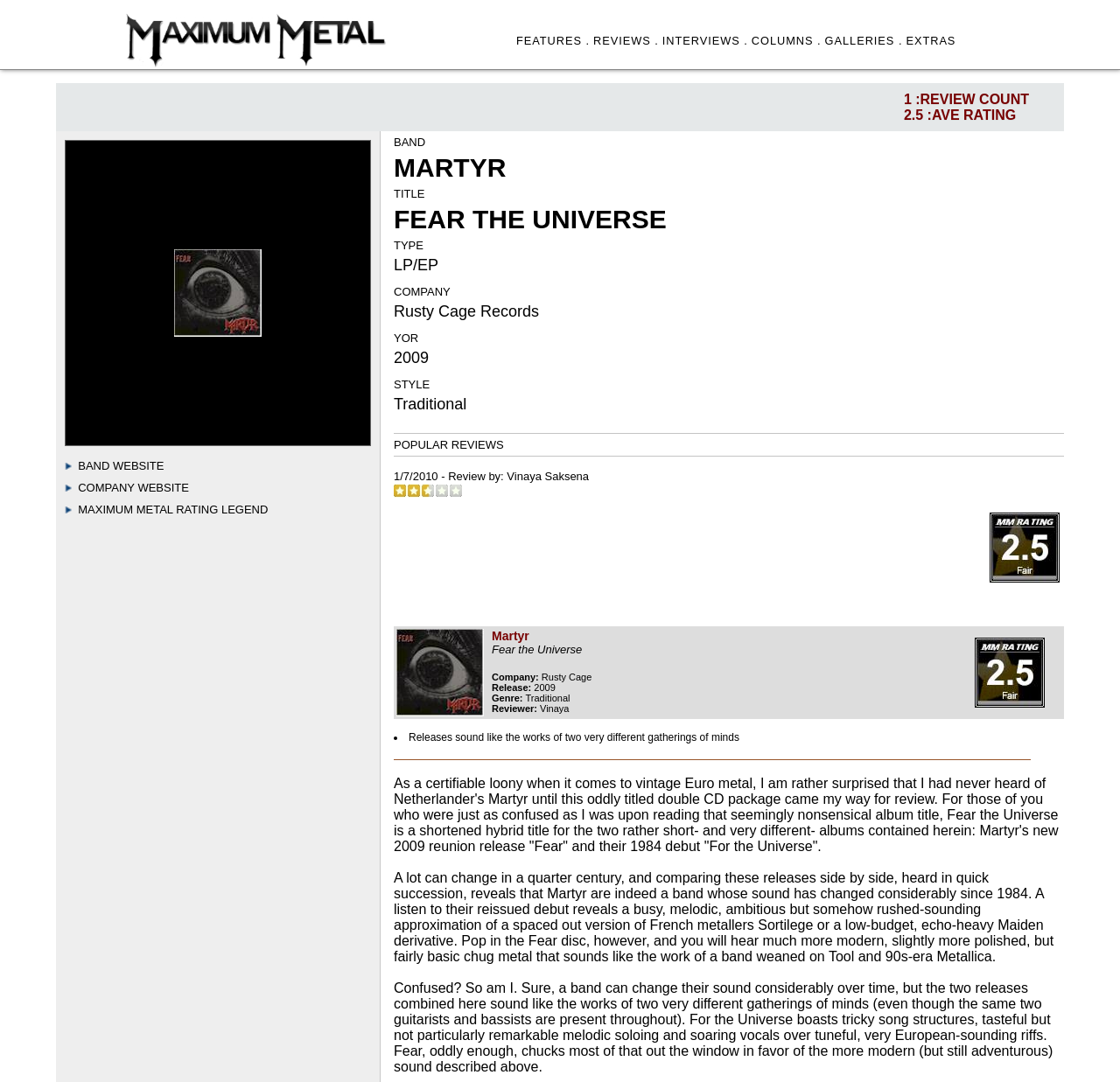Craft a detailed narrative of the webpage's structure and content.

The webpage is an online source for heavy metal and hard rock news, reviews, interviews, and more. At the top, there is a banner with a quote "You can't be king of the world if you're a slave to the grind!" accompanied by an image. Below the banner, there are five main navigation links: FEATURES, REVIEWS, INTERVIEWS, COLUMNS, and GALLERIES.

On the left side, there is a section dedicated to a specific band, Martyr, with their album "Fear the Universe" reviewed. The section includes the band's name, album title, type, company, year of release, style, and a rating. There is also a popular review section with a link to the reviewer's name, Vinaya Saksena.

Below the band information, there is a table with two columns, one containing an image and the other with text describing the band's album, including the company, release year, genre, and reviewer.

The main content of the webpage is a review of Martyr's album "Fear the Universe". The review is a lengthy text that discusses the band's sound, comparing their old and new releases, and describing the differences between them. The review is accompanied by several images and a list marker with a bullet point.

At the bottom of the page, there are some statistics, including the review count and average rating.